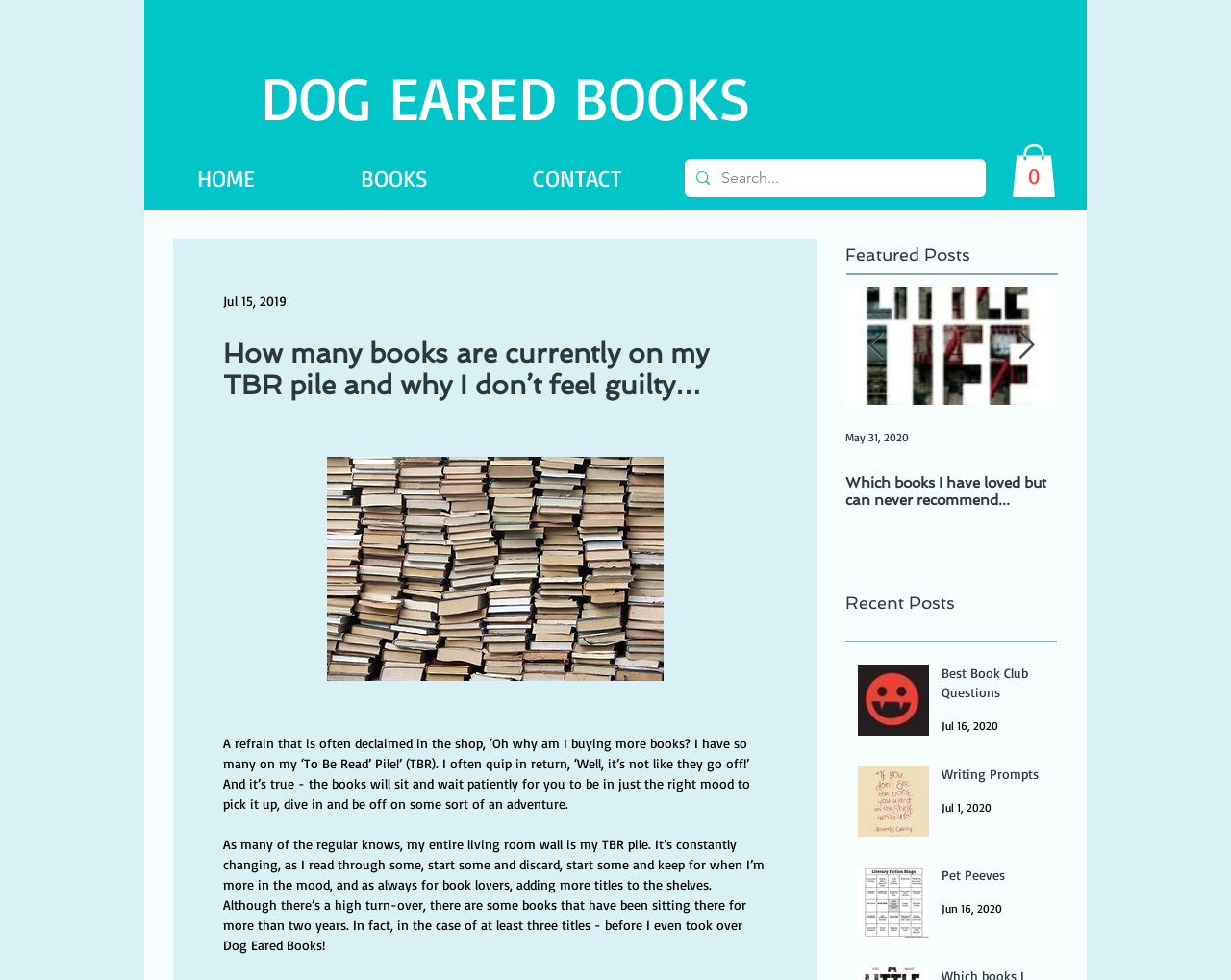Indicate the bounding box coordinates of the element that needs to be clicked to satisfy the following instruction: "Go to the home page". The coordinates should be four float numbers between 0 and 1, i.e., [left, top, right, bottom].

[0.117, 0.162, 0.249, 0.201]